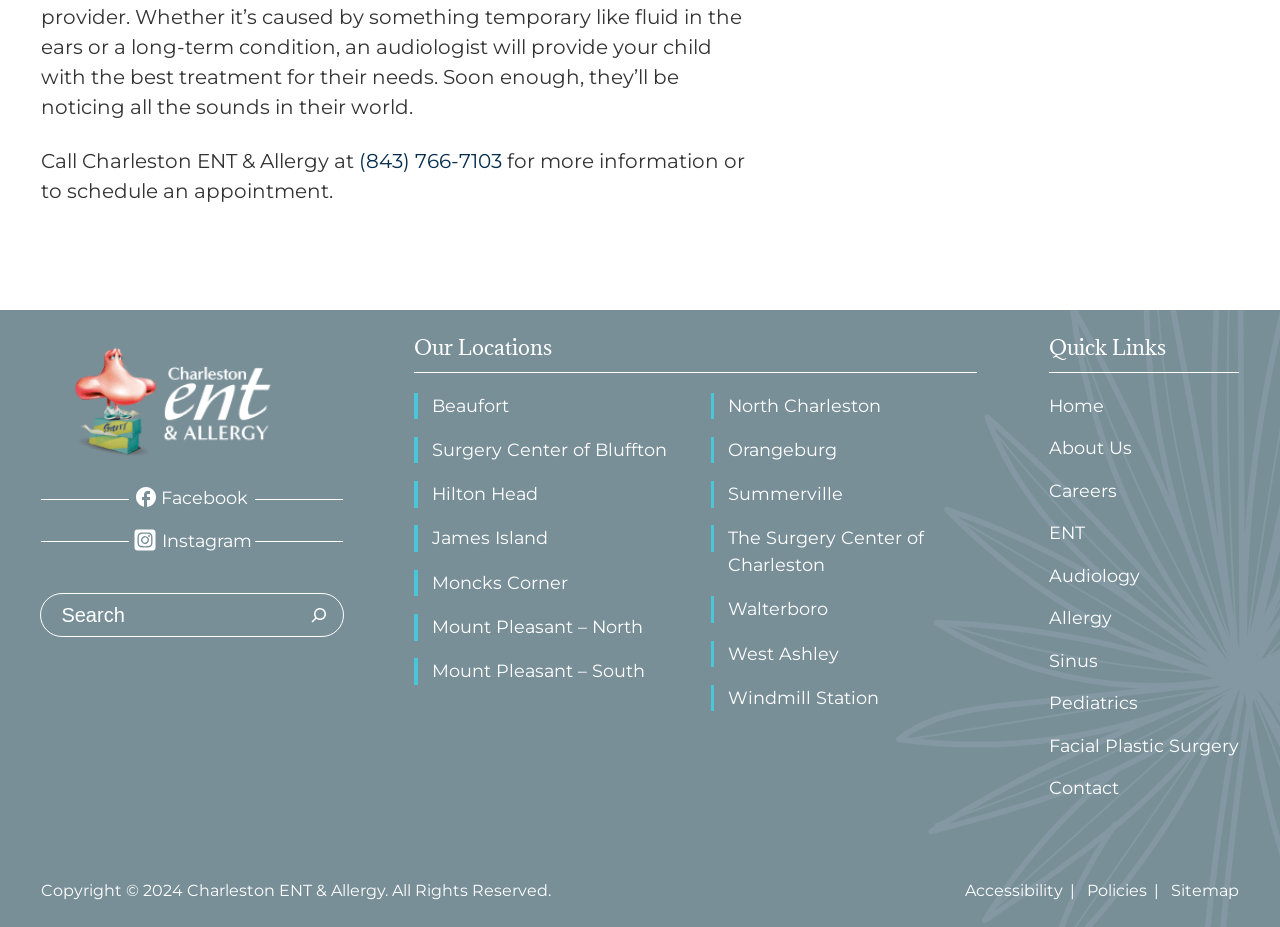Locate the bounding box coordinates of the UI element described by: "Facial Plastic Surgery". Provide the coordinates as four float numbers between 0 and 1, formatted as [left, top, right, bottom].

[0.819, 0.79, 0.968, 0.819]